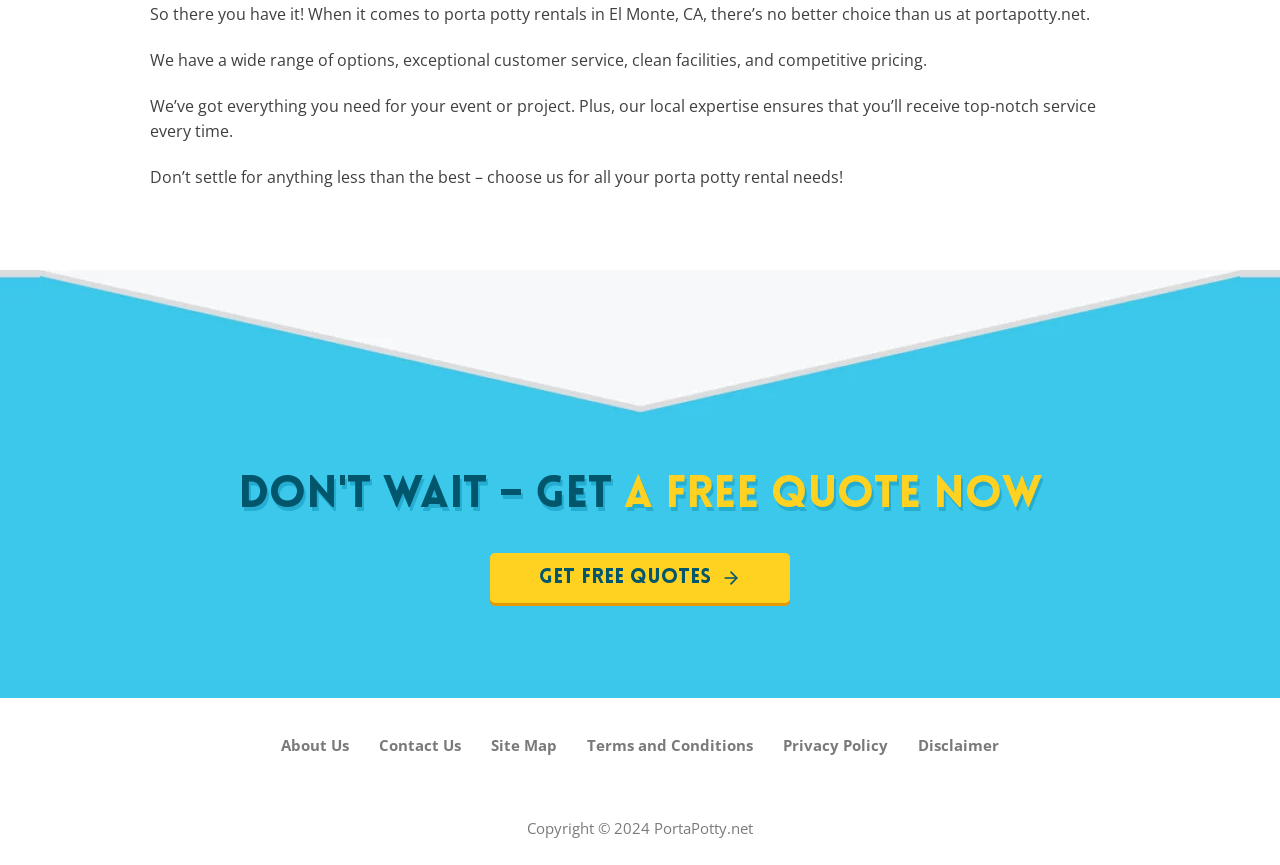Answer succinctly with a single word or phrase:
What can you do with the 'Get Free Quotes' button?

Get free quotes